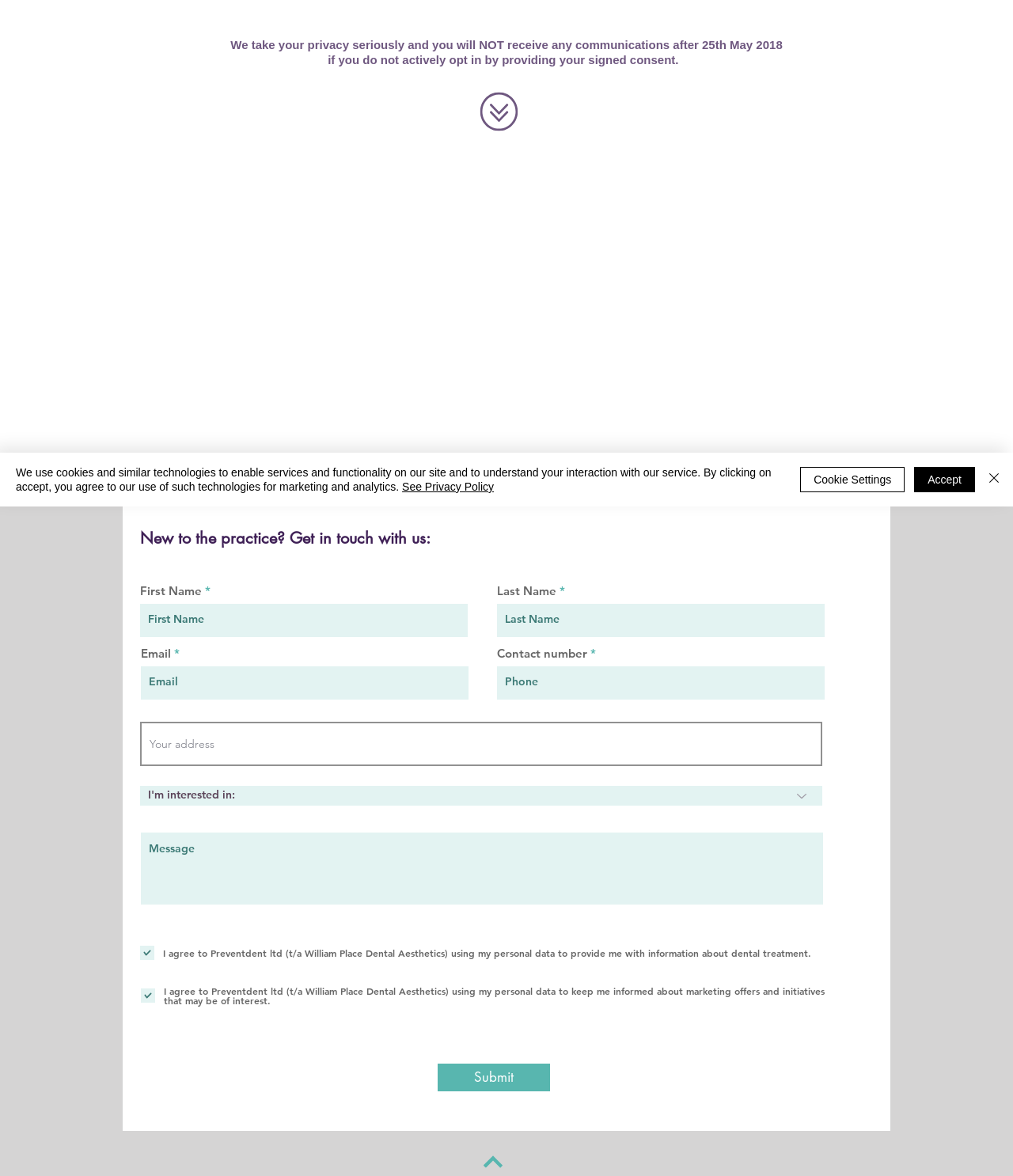Locate the bounding box coordinates of the UI element described by: "See Privacy Policy". Provide the coordinates as four float numbers between 0 and 1, formatted as [left, top, right, bottom].

[0.397, 0.408, 0.488, 0.419]